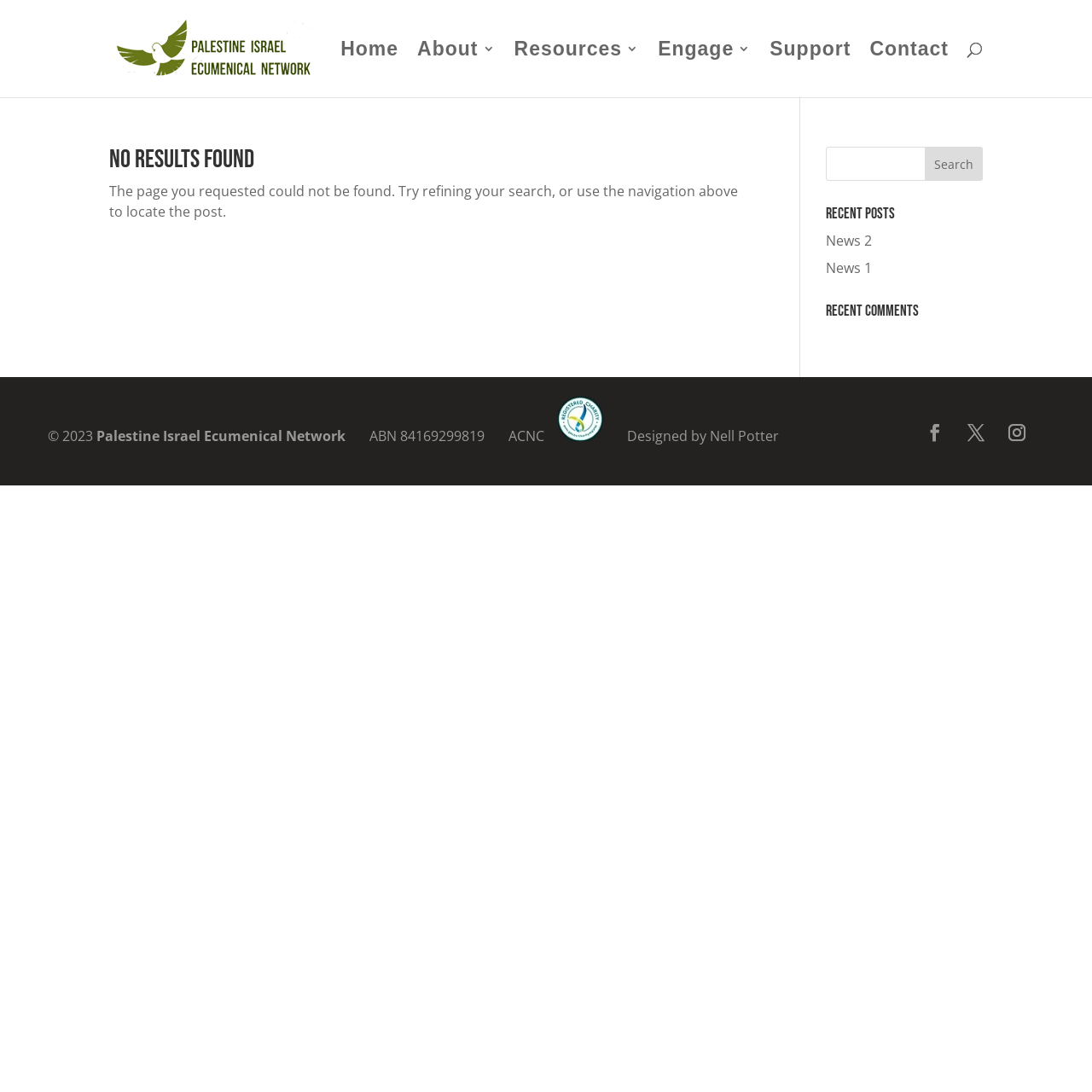What is the copyright year?
Please give a well-detailed answer to the question.

The copyright year can be found at the bottom of the webpage, where it is written as '© 2023' in the footer section.